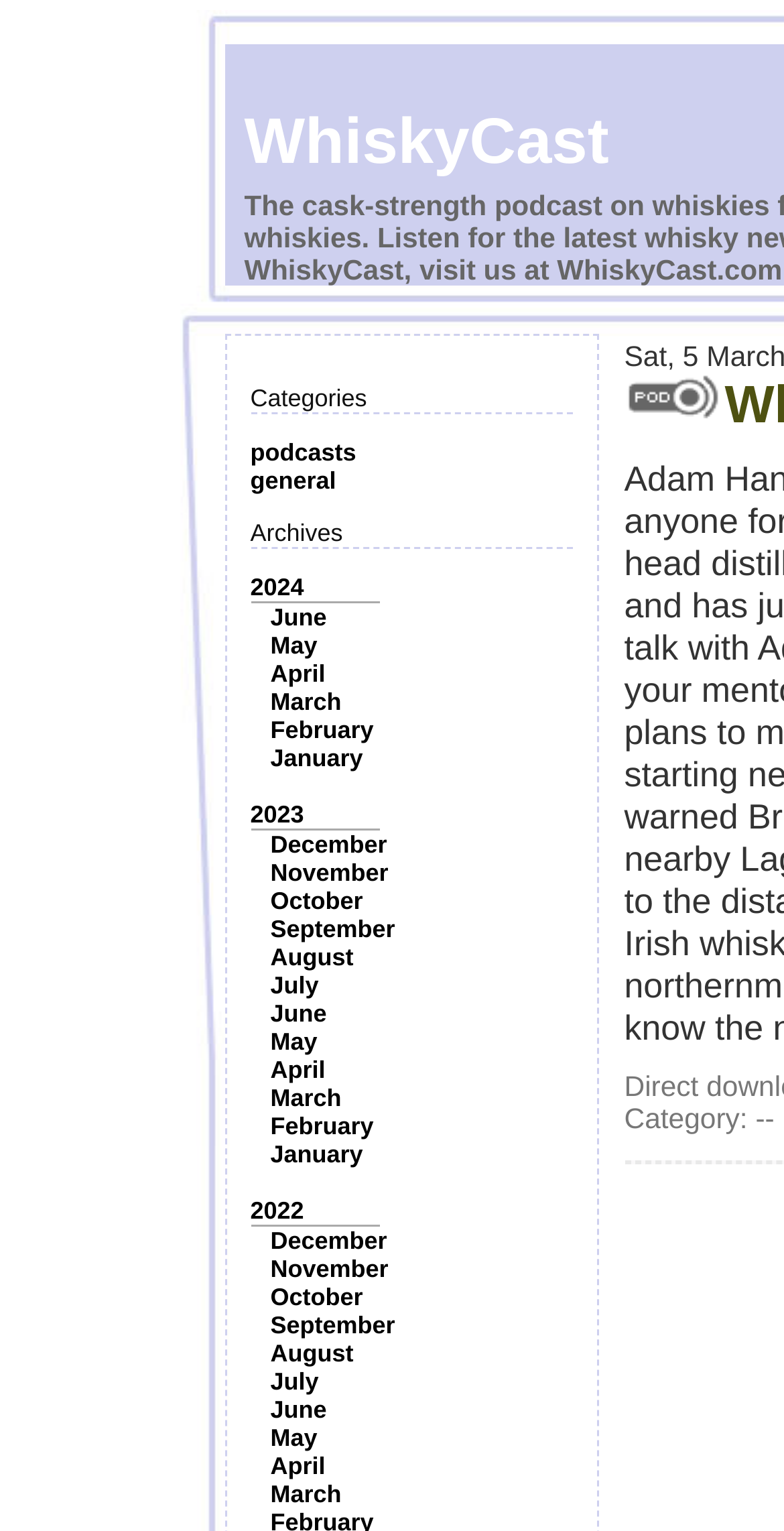Locate the bounding box coordinates of the area you need to click to fulfill this instruction: 'View the '2024' archives'. The coordinates must be in the form of four float numbers ranging from 0 to 1: [left, top, right, bottom].

[0.319, 0.374, 0.388, 0.393]